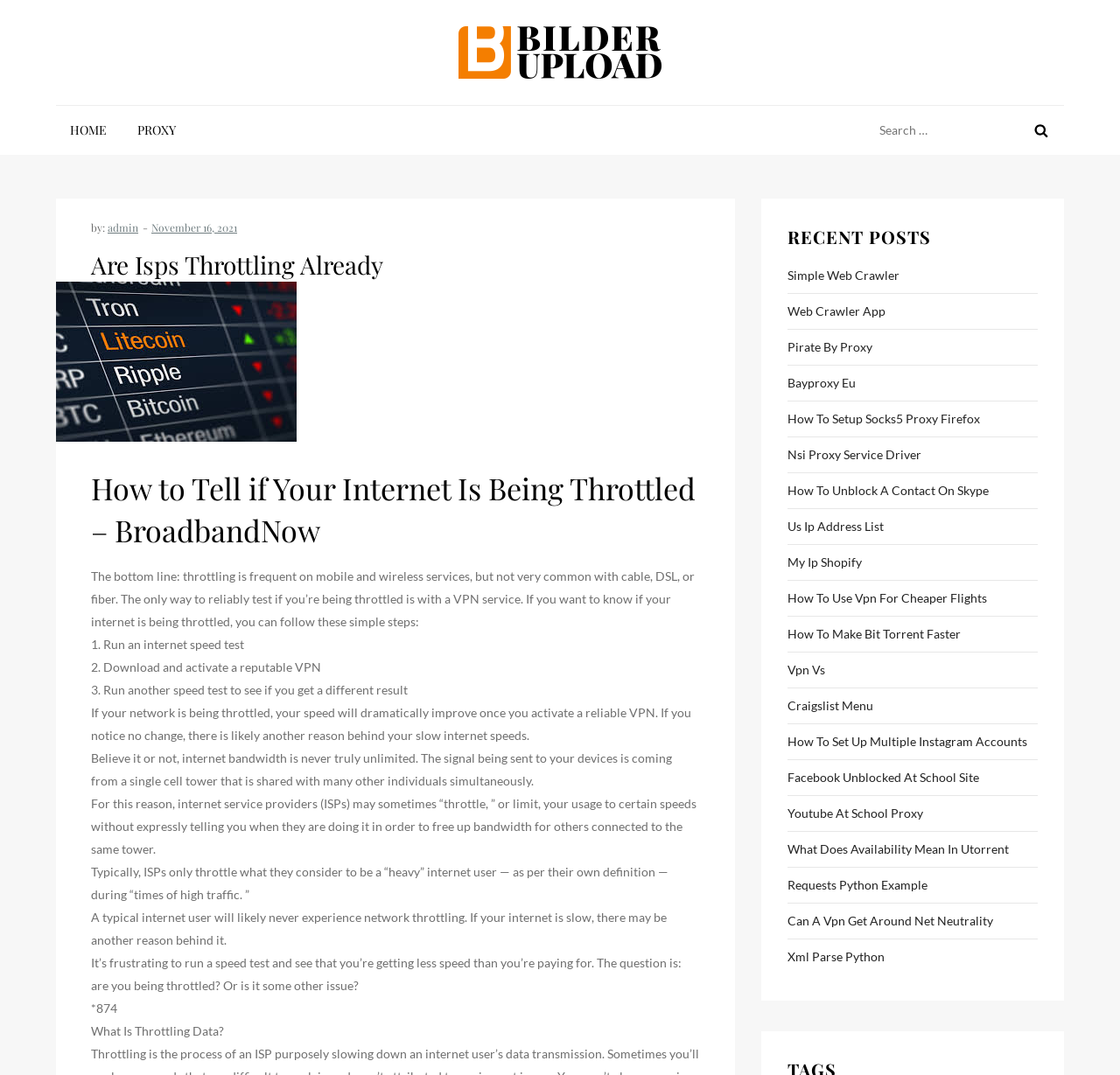Answer this question in one word or a short phrase: How many recent posts are listed on the webpage?

20